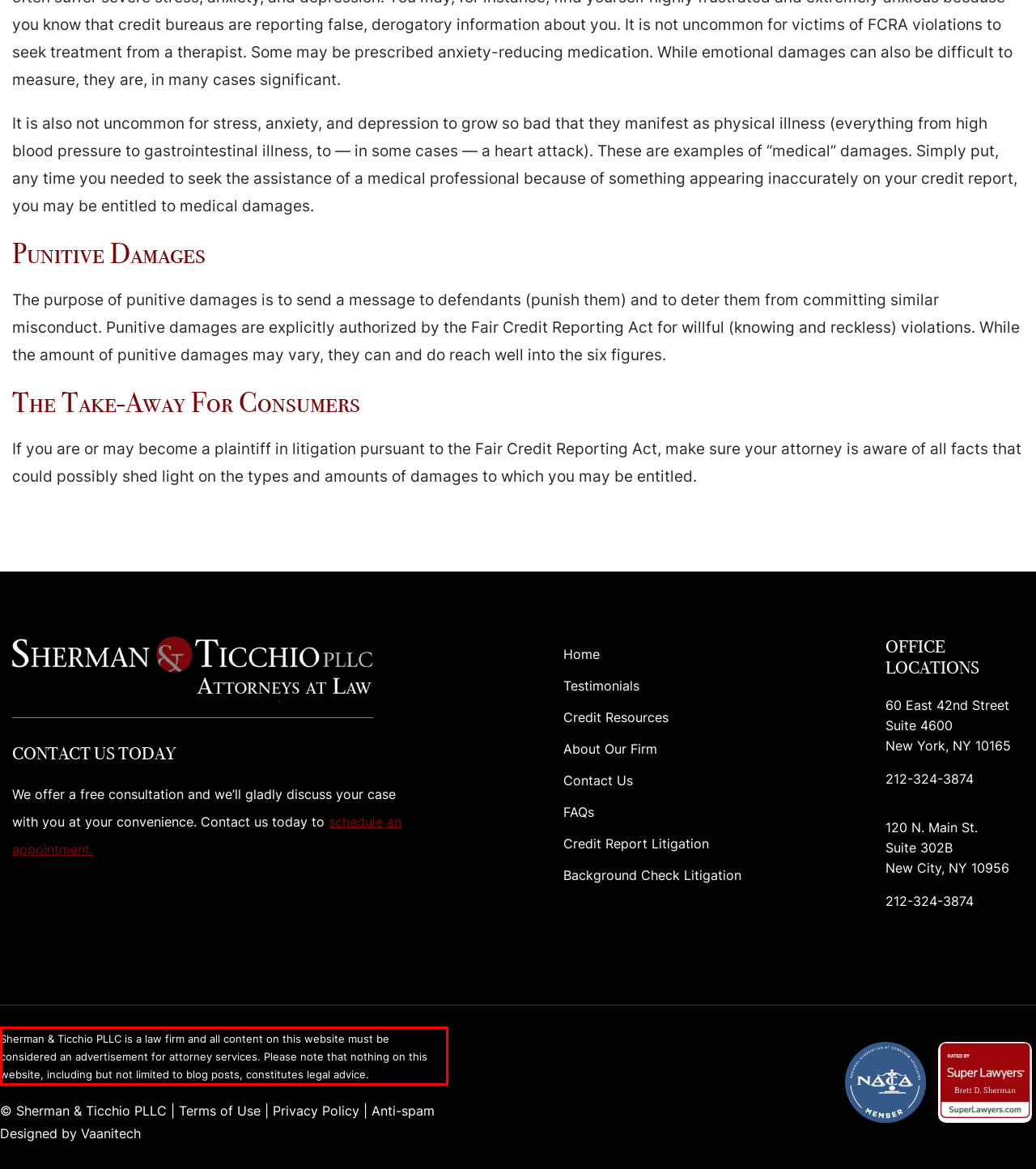You are presented with a webpage screenshot featuring a red bounding box. Perform OCR on the text inside the red bounding box and extract the content.

Sherman & Ticchio PLLC is a law firm and all content on this website must be considered an advertisement for attorney services. Please note that nothing on this website, including but not limited to blog posts, constitutes legal advice.